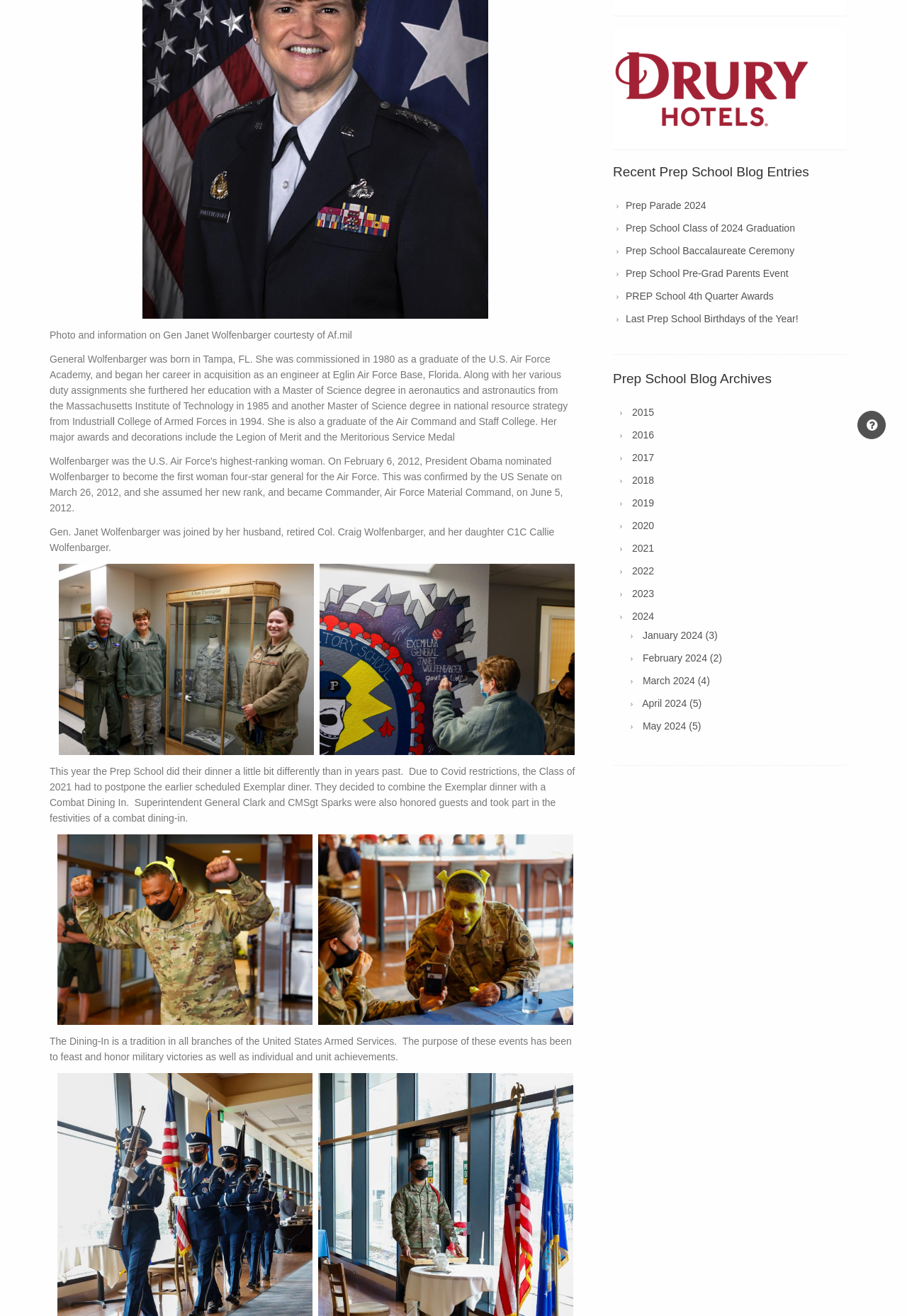Bounding box coordinates should be provided in the format (top-left x, top-left y, bottom-right x, bottom-right y) with all values between 0 and 1. Identify the bounding box for this UI element: Prep School Baccalaureate Ceremony

[0.69, 0.186, 0.876, 0.195]